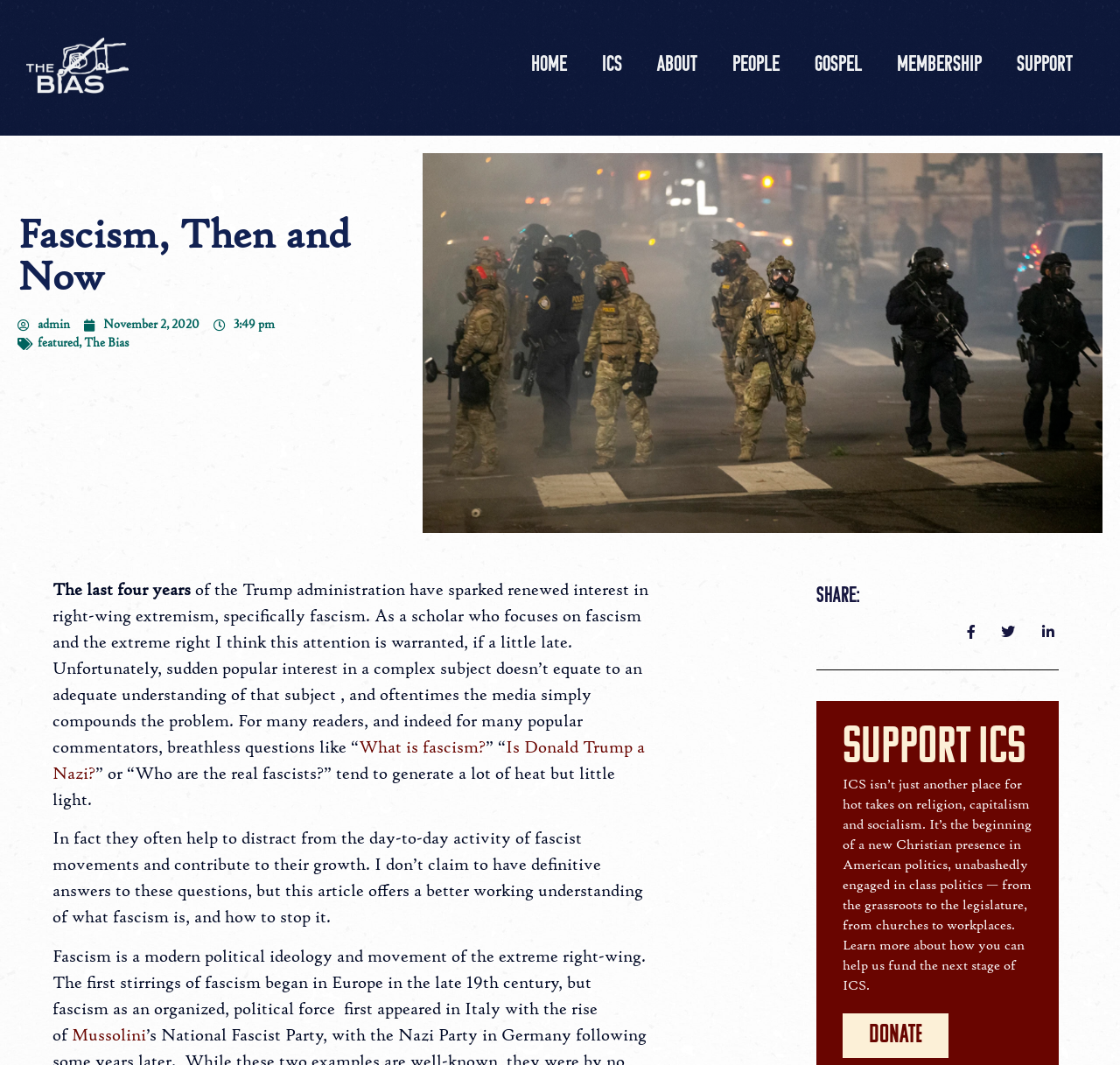Convey a detailed summary of the webpage, mentioning all key elements.

The webpage is about fascism, with a focus on its history and modern implications. At the top left, there is a logo with a link to "WHT-bias" accompanied by an image. Below this, there is a navigation menu with links to "Home", "ICS", "About", "People", "Gospel", "Membership", and "Support".

The main content of the page is an article titled "Fascism, Then and Now". The article begins with a brief introduction, followed by a link to "admin" and a timestamp indicating the publication date, November 2, 2020, at 3:49 pm. The article discusses the renewed interest in right-wing extremism and fascism during the Trump administration, and how this attention often lacks a deep understanding of the subject.

The article continues to explore the complexities of fascism, citing questions like "What is fascism?" and "Is Donald Trump a Nazi?" as examples of how the media and popular commentators often oversimplify the topic. The author argues that these questions distract from the actual activities of fascist movements and contribute to their growth.

The article then provides a more in-depth explanation of fascism, describing it as a modern political ideology and movement of the extreme right-wing that originated in Europe in the late 19th century. It mentions the rise of Mussolini in Italy as a key example of fascism as an organized political force.

At the bottom of the page, there are two sections: "Share:" and "Support ICS". The "Support ICS" section describes the Institute for Christian Socialism as a new Christian presence in American politics, engaged in class politics from the grassroots to the legislature. It includes a link to "donate" to support the organization's next stage of development.